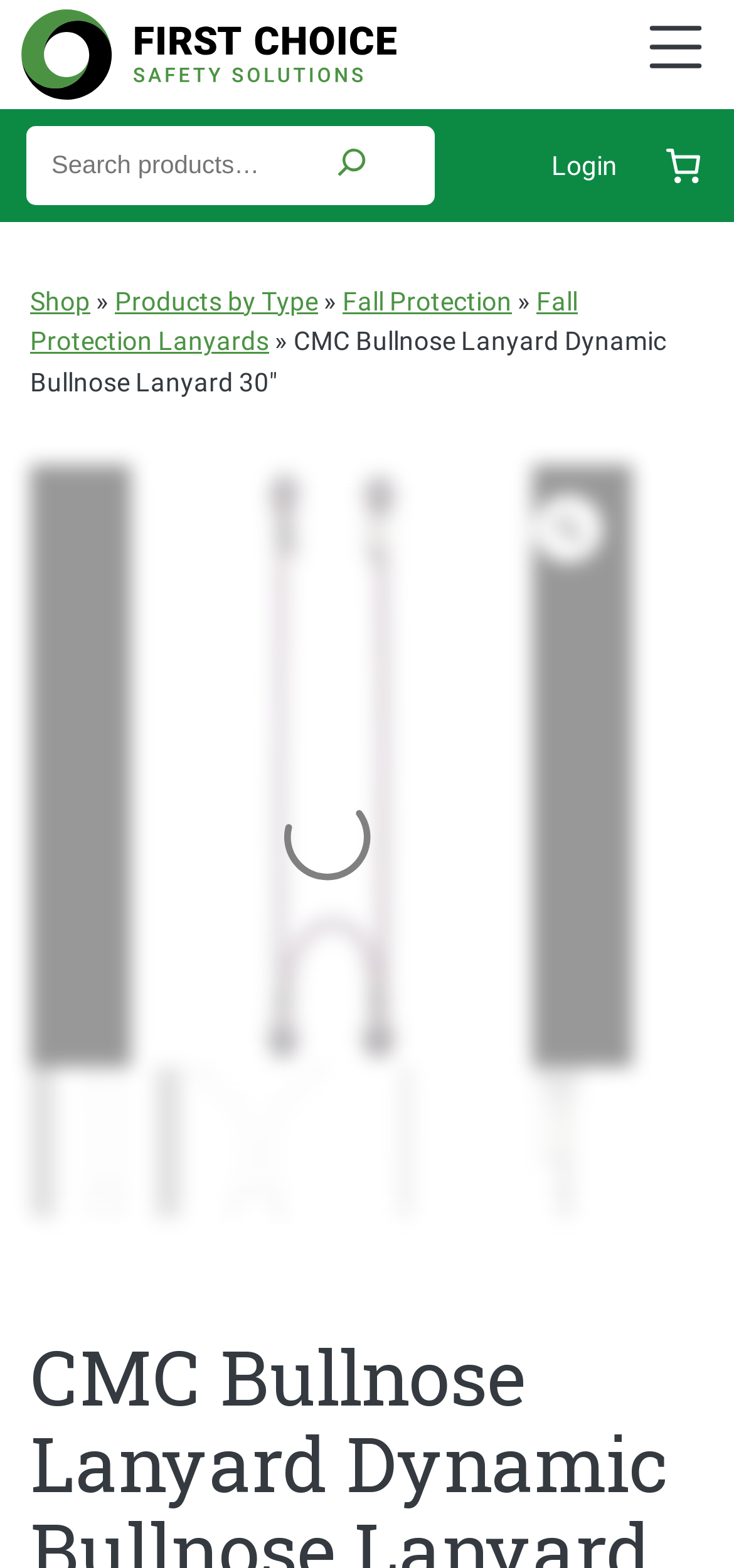Identify the bounding box for the described UI element: "Mission News Theme".

None